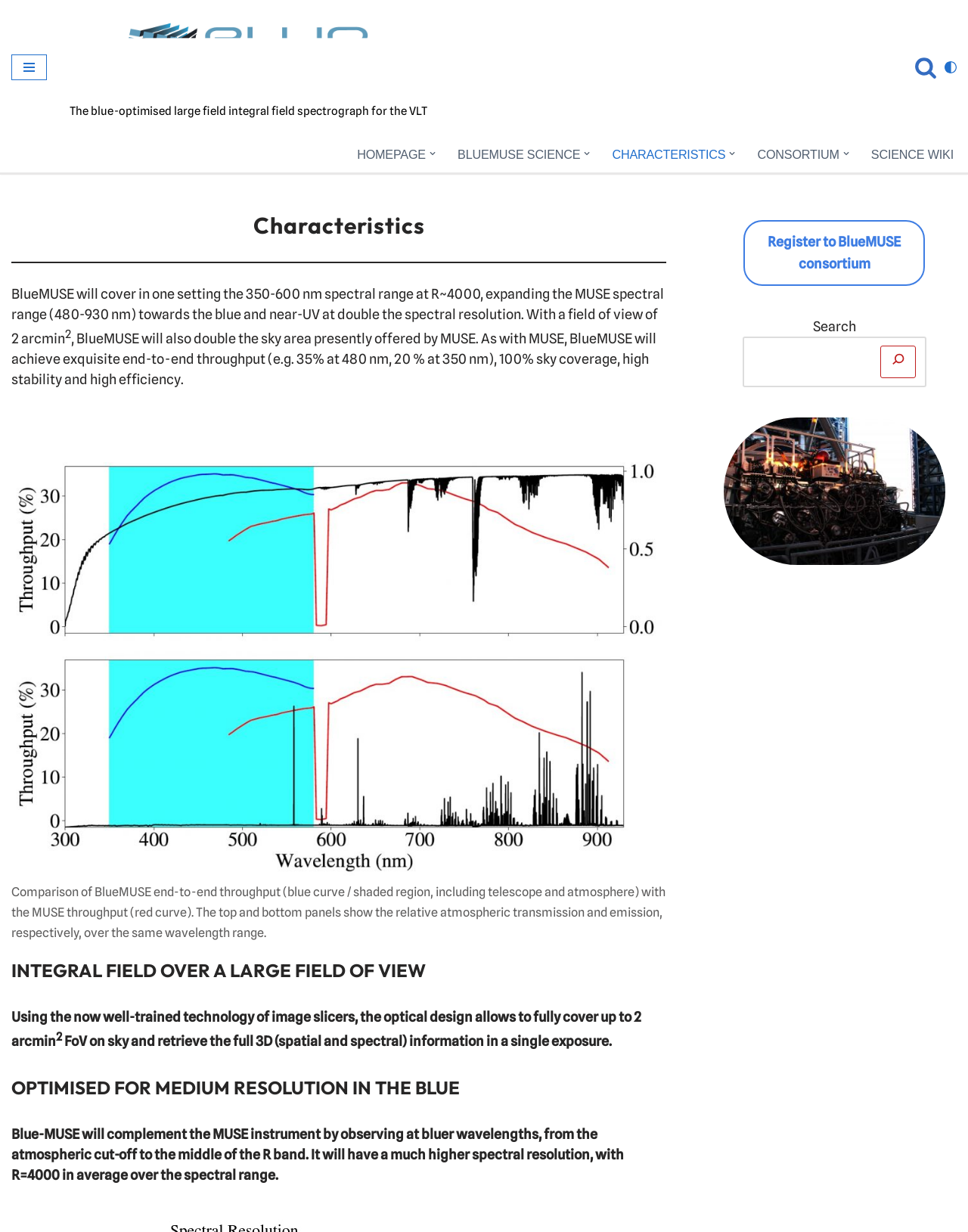Give a complete and precise description of the webpage's appearance.

The webpage is about the characteristics of BlueMUSE, a large field integral field spectrograph for the VLT. At the top, there is a navigation menu with links to "HOMEPAGE", "BLUEMUSE SCIENCE", "CHARACTERISTICS", "CONSORTIUM", and "SCIENCE WIKI". Each link has a dropdown button next to it. 

Below the navigation menu, there is a heading "Characteristics" followed by a separator line. The main content of the page is divided into sections, each with a heading. The first section describes the spectral range and field of view of BlueMUSE, with a paragraph of text and a superscript. 

The next section has a figure with a caption comparing the end-to-end throughput of BlueMUSE and MUSE. The figure takes up most of the width of the page. 

The following sections describe the integral field over a large field of view, and the optimization of BlueMUSE for medium resolution in the blue. Each section has a heading and a paragraph of text, with some superscripts. 

On the right side of the page, there is a complementary section with a link to register to the BlueMUSE consortium, a search box, and a figure. The search box has a button with an image.